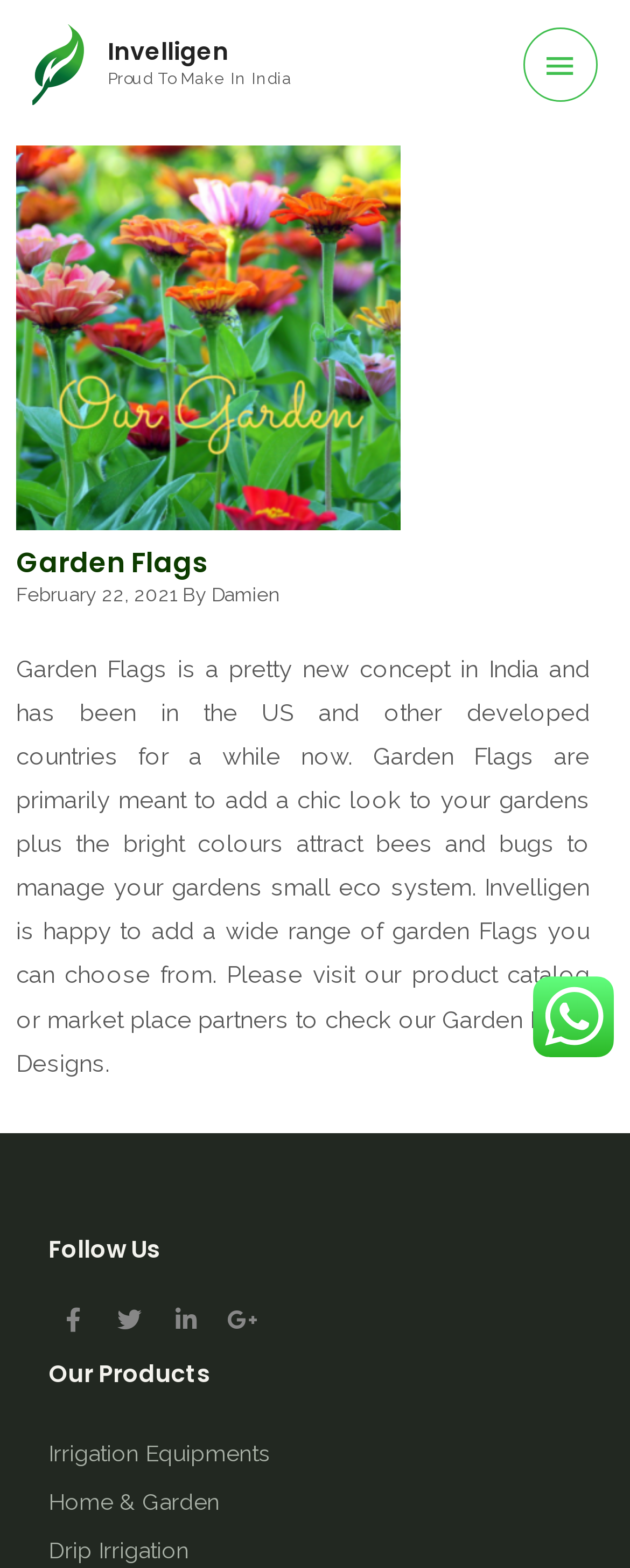Give a concise answer using one word or a phrase to the following question:
What social media platforms are mentioned on this webpage?

Facebook, Twitter, Linkedin, Google+